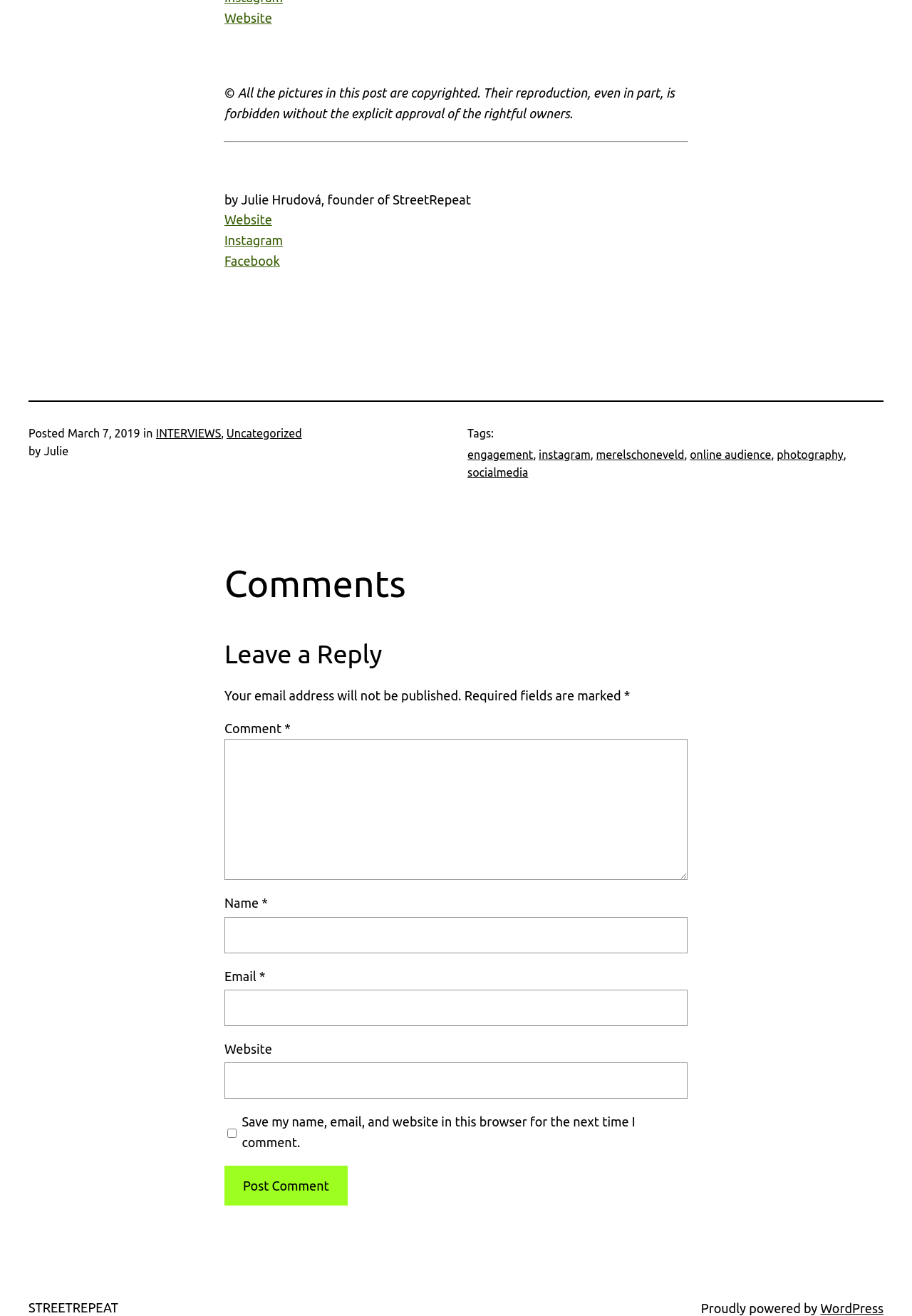Identify the bounding box coordinates necessary to click and complete the given instruction: "Click the 'Website' link".

[0.246, 0.162, 0.298, 0.172]